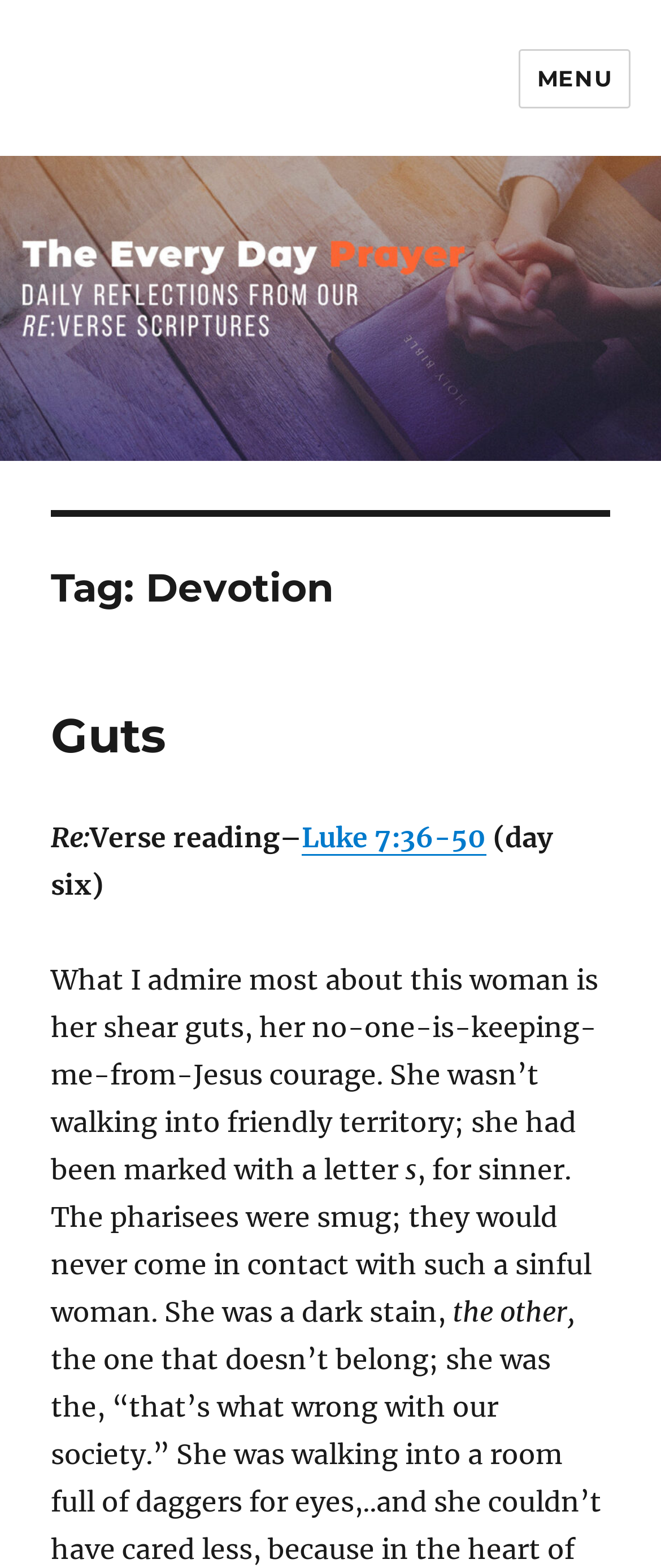Using the provided element description, identify the bounding box coordinates as (top-left x, top-left y, bottom-right x, bottom-right y). Ensure all values are between 0 and 1. Description: alt="The Everyday Prayer"

[0.045, 0.099, 0.955, 0.293]